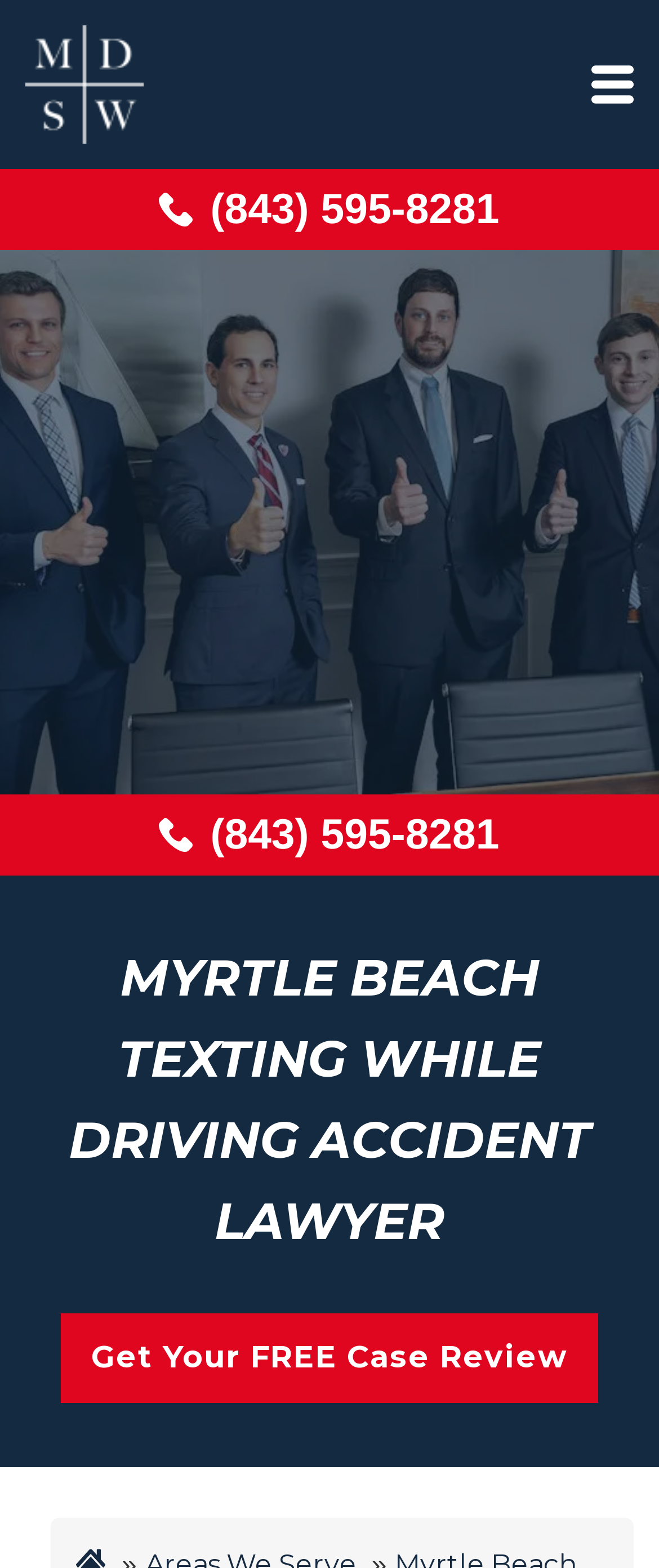Determine the bounding box coordinates of the UI element described below. Use the format (top-left x, top-left y, bottom-right x, bottom-right y) with floating point numbers between 0 and 1: alt="Burger Menu"

[0.897, 0.04, 0.962, 0.067]